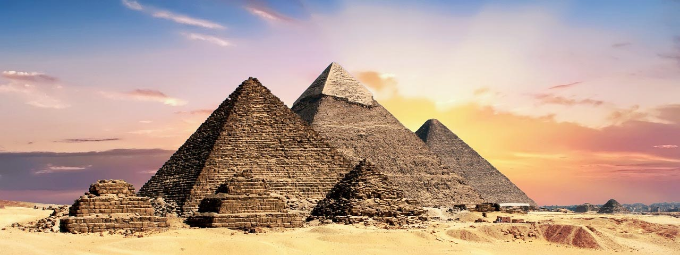What were the pyramids constructed as?
Using the information from the image, give a concise answer in one word or a short phrase.

Monumental tombs for Pharaohs